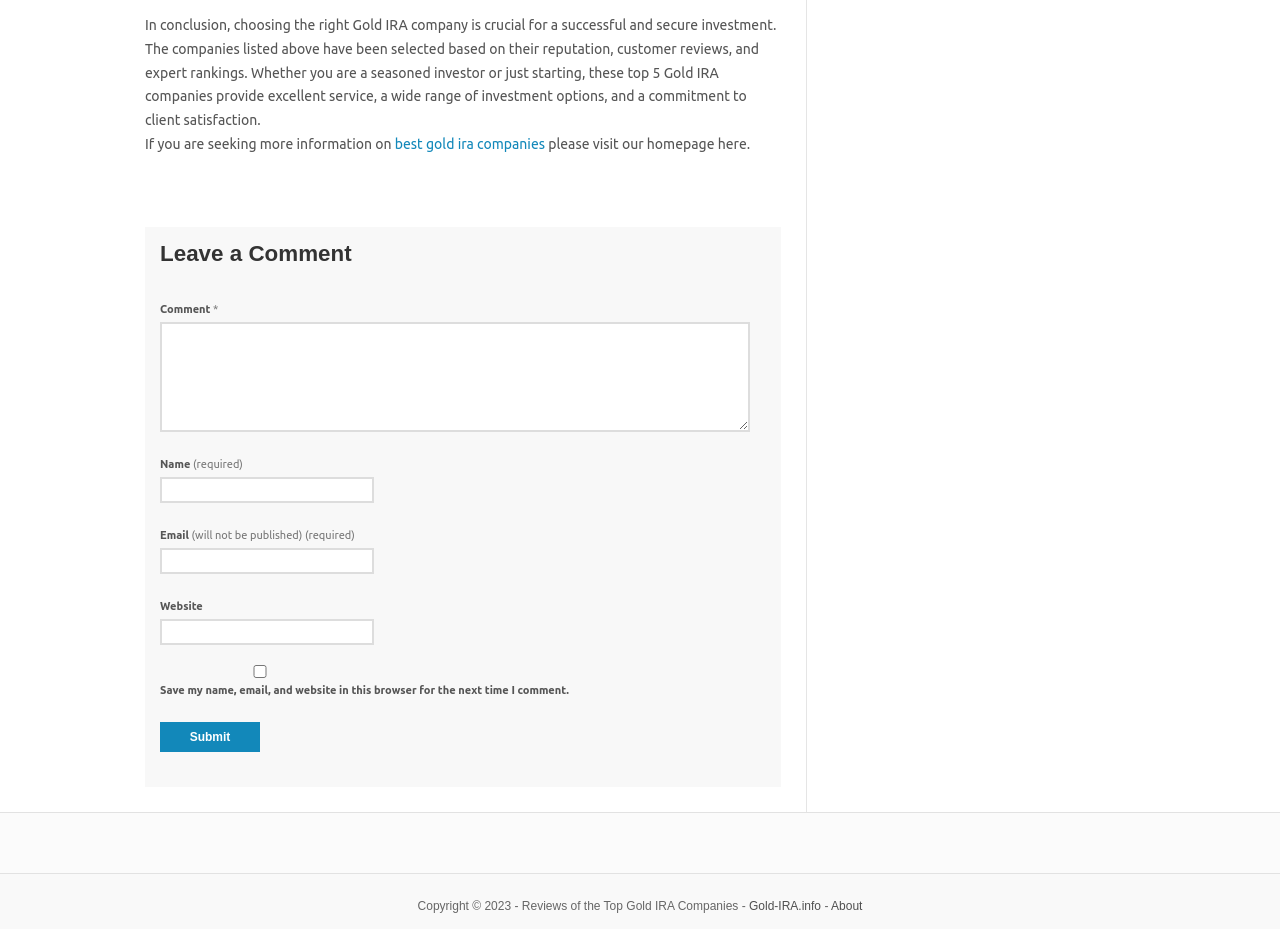Please mark the clickable region by giving the bounding box coordinates needed to complete this instruction: "Click the 'About' link".

[0.649, 0.968, 0.674, 0.983]